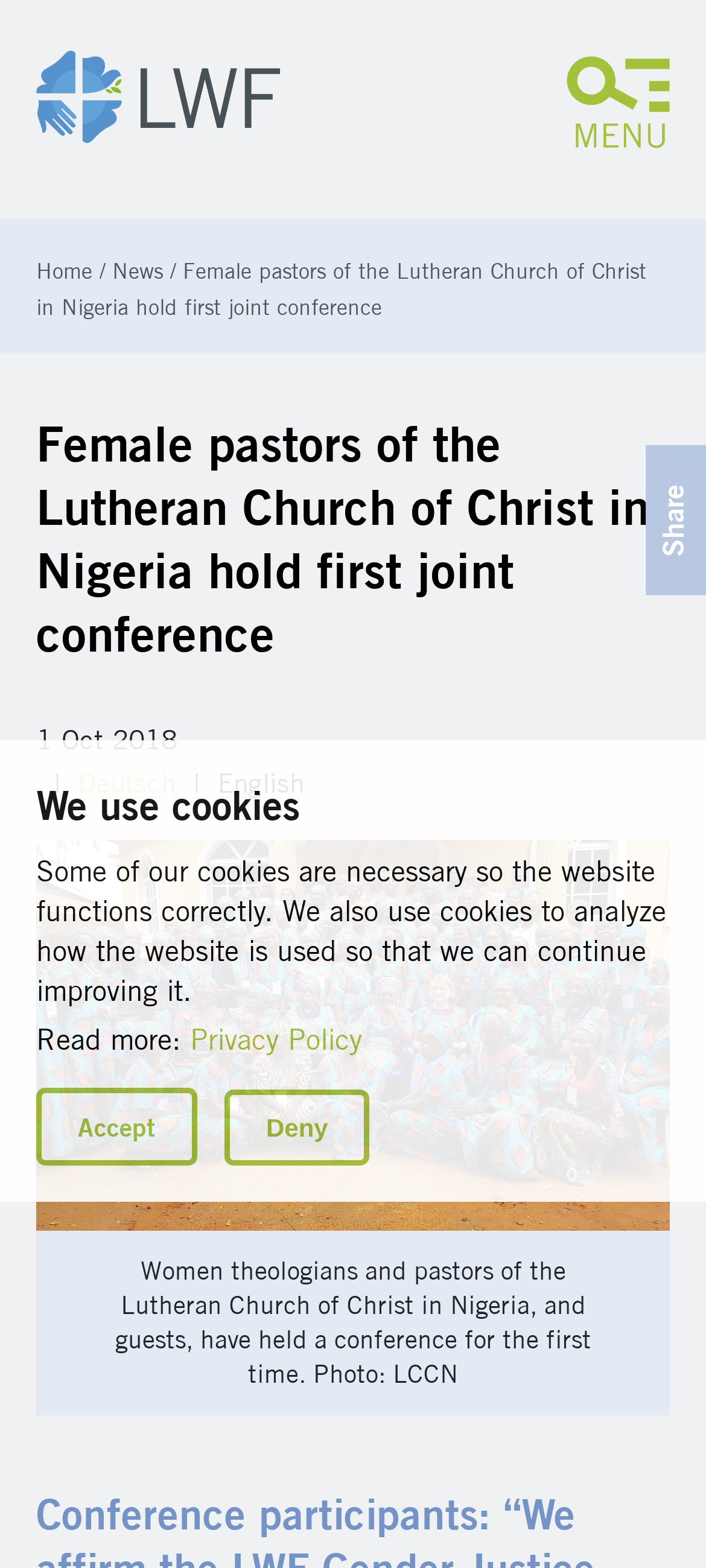Provide a brief response in the form of a single word or phrase:
What is the date of the conference mentioned in the article?

1 Oct 2018